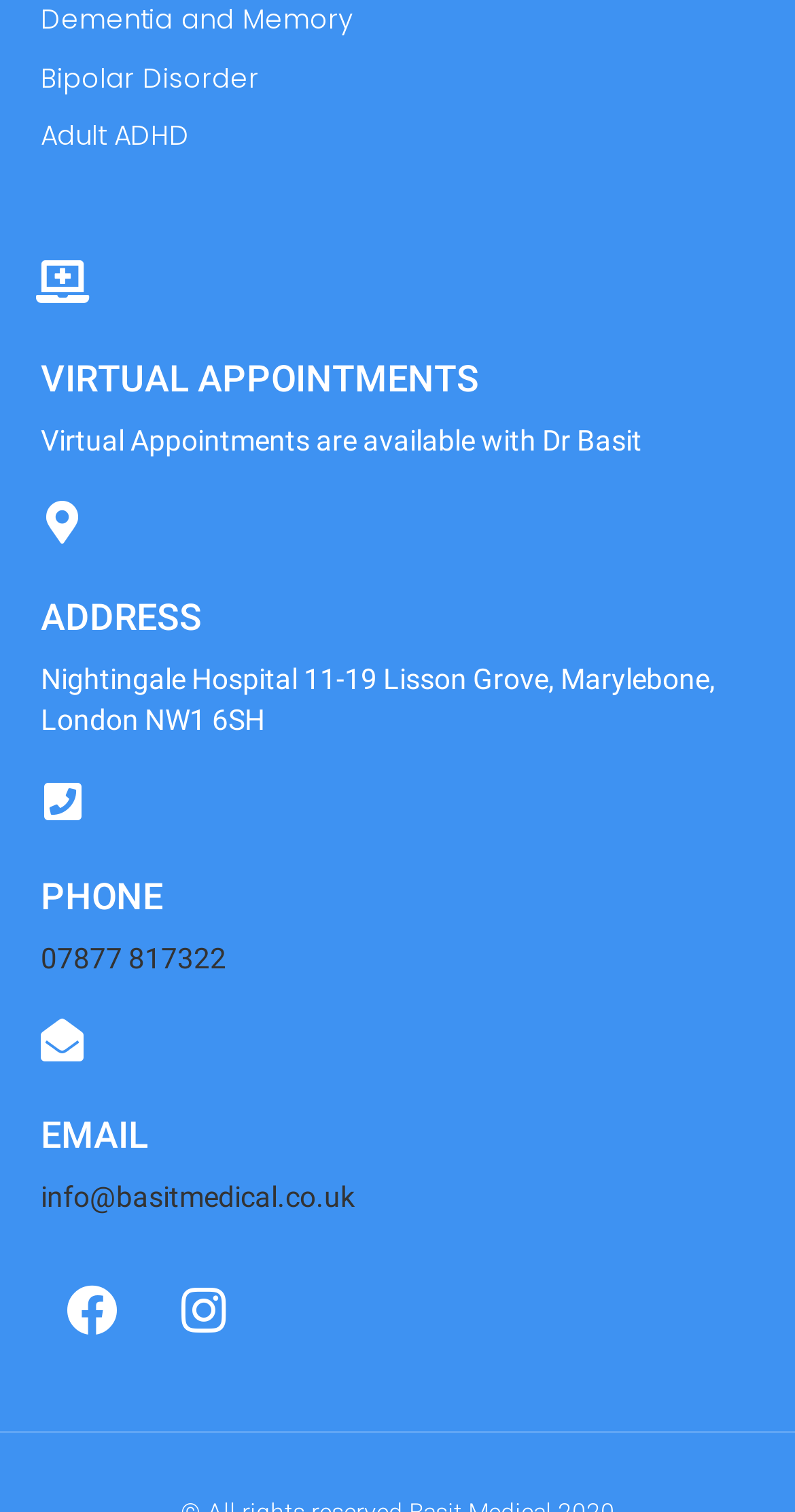Please determine the bounding box coordinates for the UI element described here. Use the format (top-left x, top-left y, bottom-right x, bottom-right y) with values bounded between 0 and 1: info@basitmedical.co.uk

[0.051, 0.781, 0.446, 0.802]